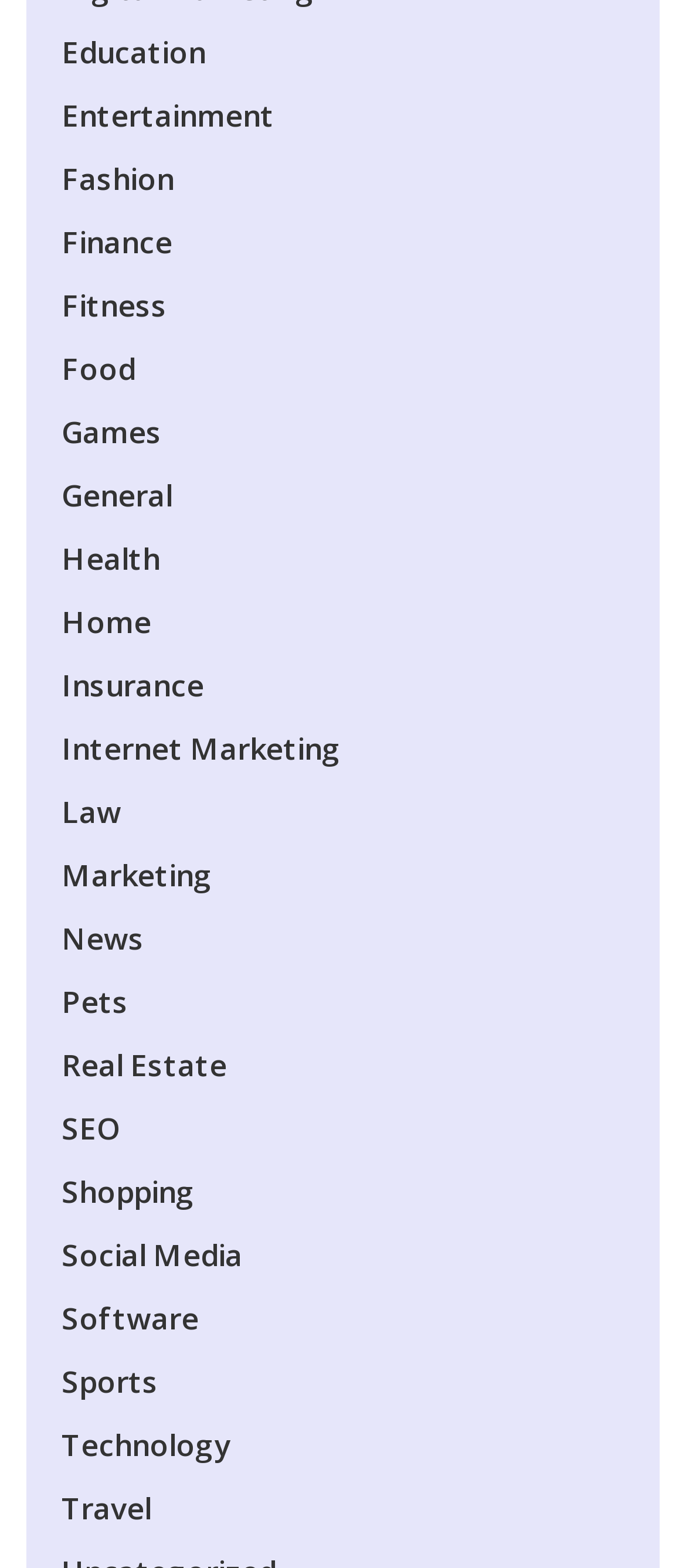Please find the bounding box coordinates of the element that needs to be clicked to perform the following instruction: "View Fashion". The bounding box coordinates should be four float numbers between 0 and 1, represented as [left, top, right, bottom].

[0.09, 0.101, 0.254, 0.127]